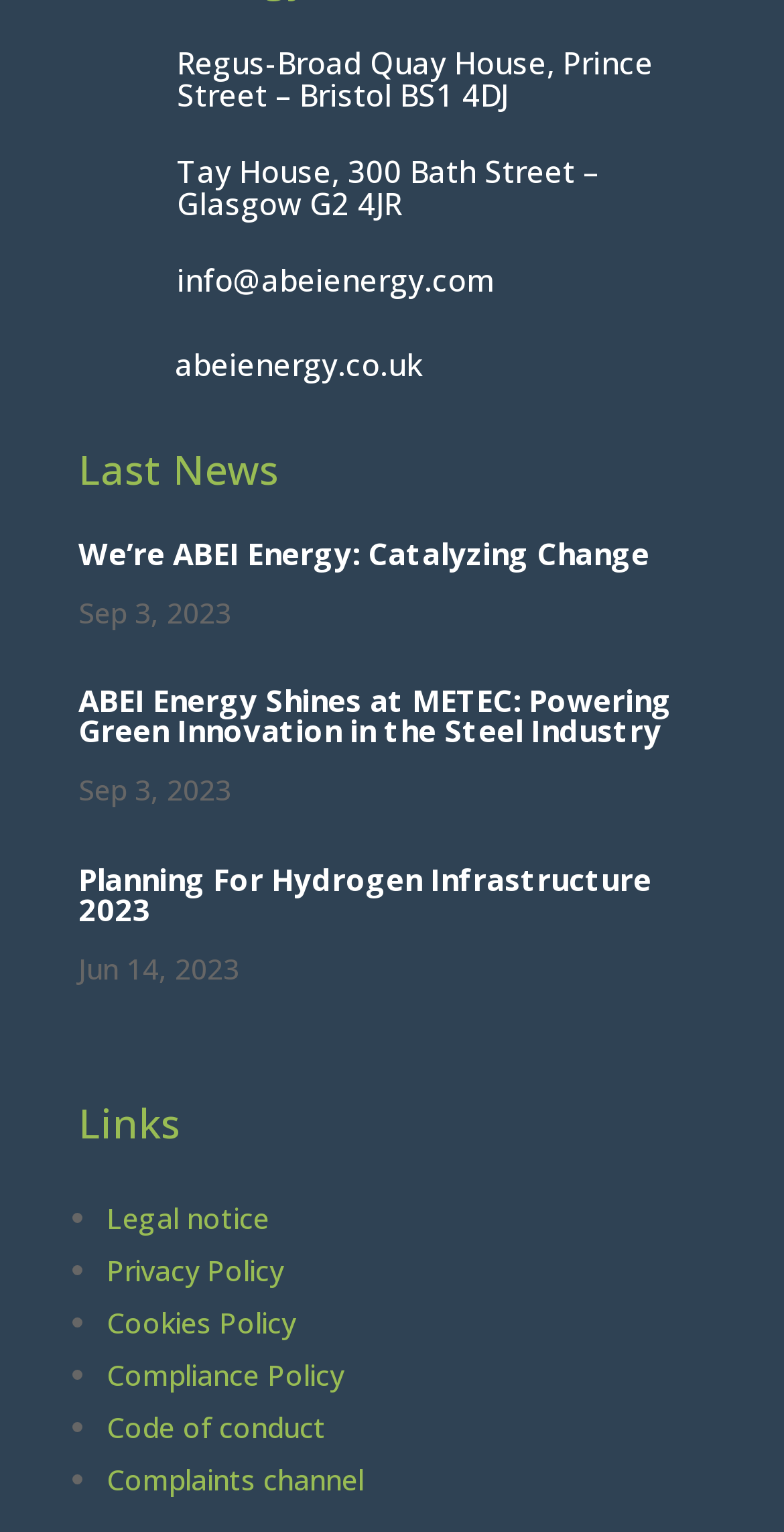Find and indicate the bounding box coordinates of the region you should select to follow the given instruction: "View privacy policy".

[0.136, 0.817, 0.362, 0.842]